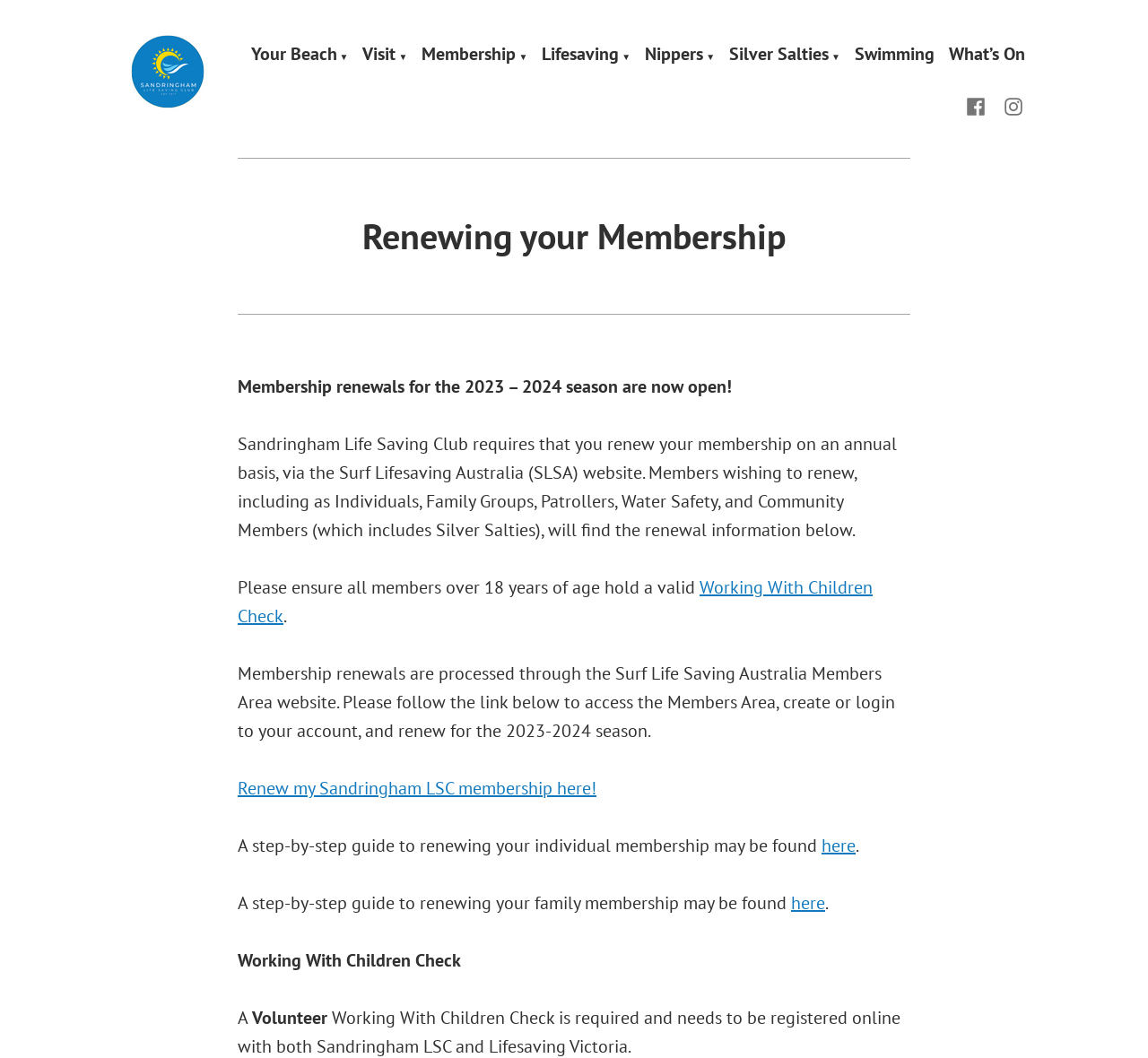Identify the bounding box coordinates of the region that needs to be clicked to carry out this instruction: "Click the Sandringham Life Saving Club logo". Provide these coordinates as four float numbers ranging from 0 to 1, i.e., [left, top, right, bottom].

[0.107, 0.027, 0.185, 0.108]